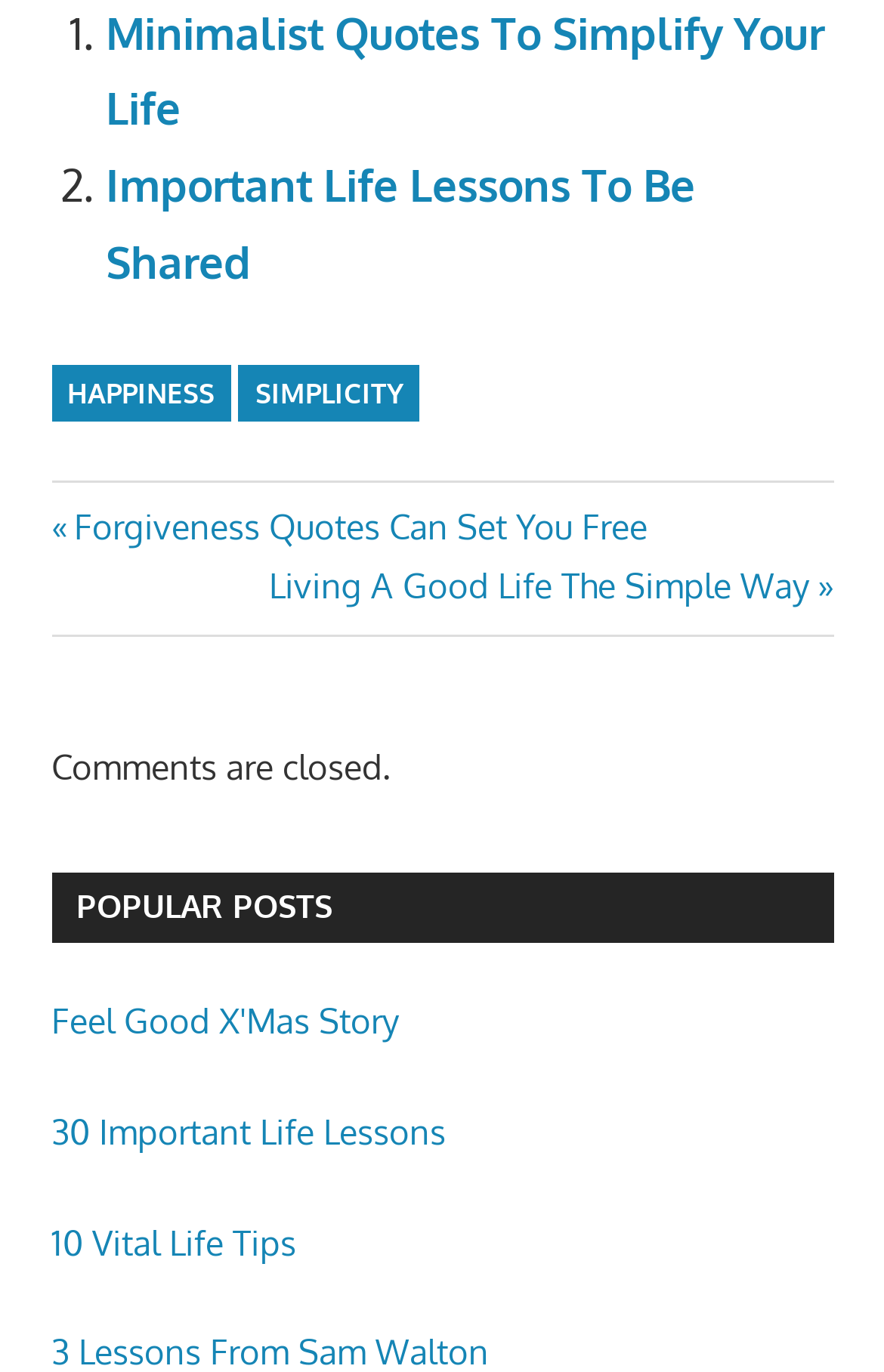Determine the bounding box for the UI element that matches this description: "Feel Good X'Mas Story".

[0.058, 0.729, 0.45, 0.76]